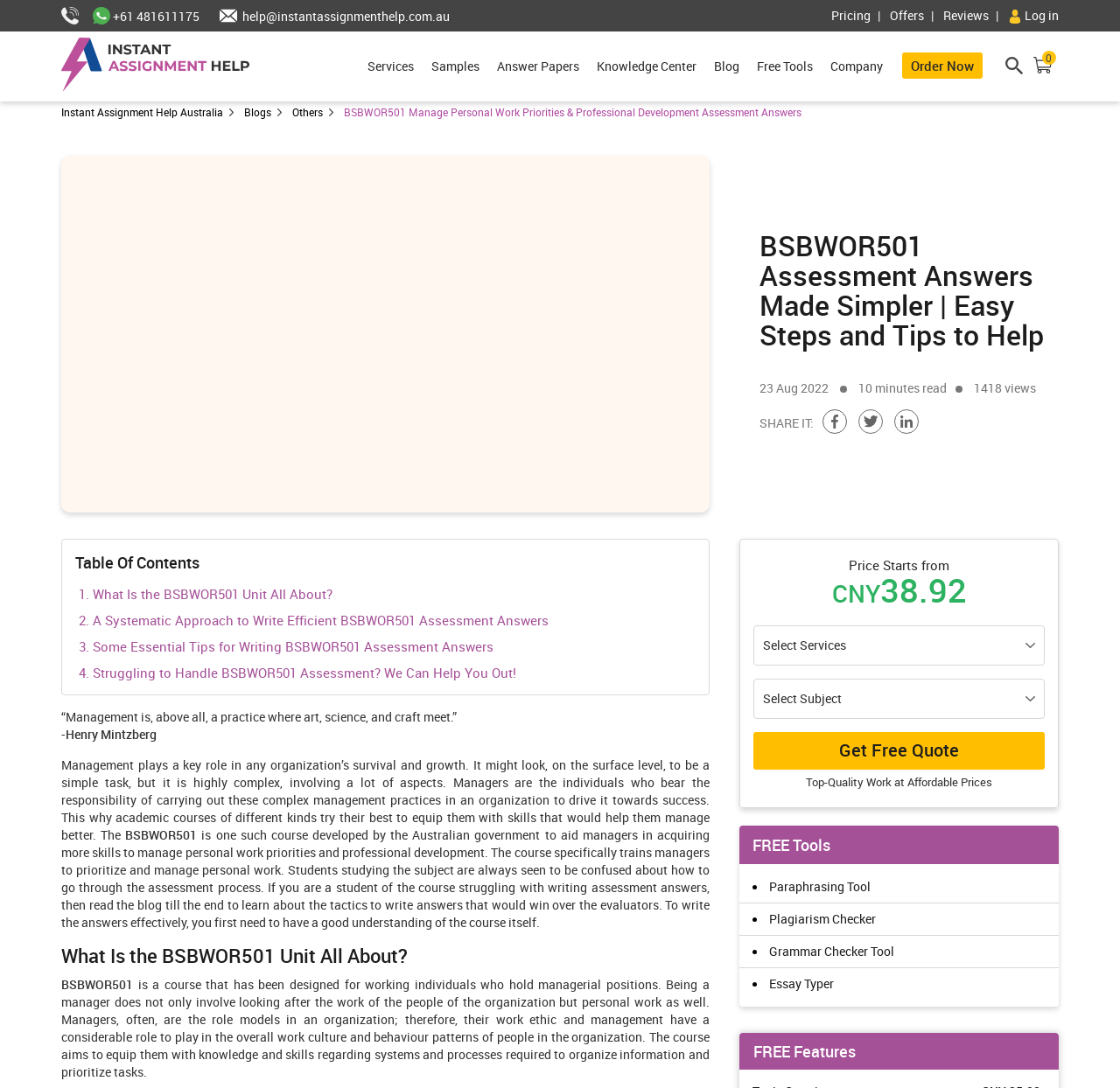Detail the various sections and features of the webpage.

This webpage is about Avail BSBWOR501 manage personal work priorities and professional development assessment answers from professional experts. At the top, there are several links and images, including a call and WhatsApp link, an email link, and a login link. Below these, there are navigation links to different sections of the website, including Services, Samples, Answer Papers, Knowledge Center, and Blog.

The main content of the webpage is an article about BSBWOR501 assessment answers. The article has a heading and a subheading, followed by a brief introduction to the course and its importance in management. The article then provides tips and steps to help students write efficient assessment answers.

On the right side of the article, there is a table of contents with links to different sections of the article. Below the article, there is a section with a quote from Henry Mintzberg, followed by a brief description of the BSBWOR501 course and its objectives.

Further down, there is a section with a heading "What Is the BSBWOR501 Unit All About?" which provides more information about the course. Below this, there is a section with a price quote and a call-to-action button to get a free quote.

On the bottom right side of the webpage, there are links to free tools, including a paraphrasing tool, plagiarism checker, grammar checker tool, and essay typer.